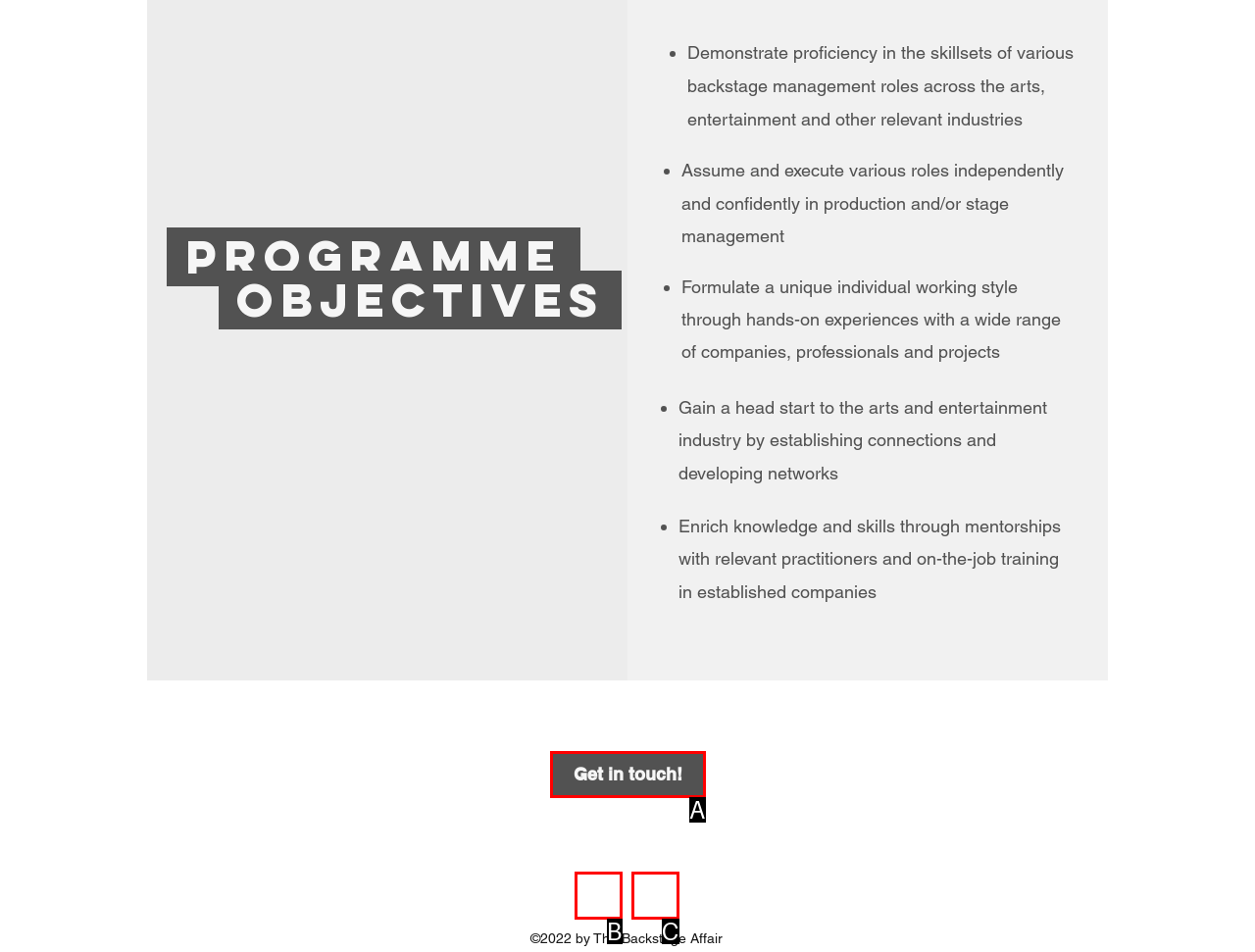From the description: crypto trading, select the HTML element that fits best. Reply with the letter of the appropriate option.

None